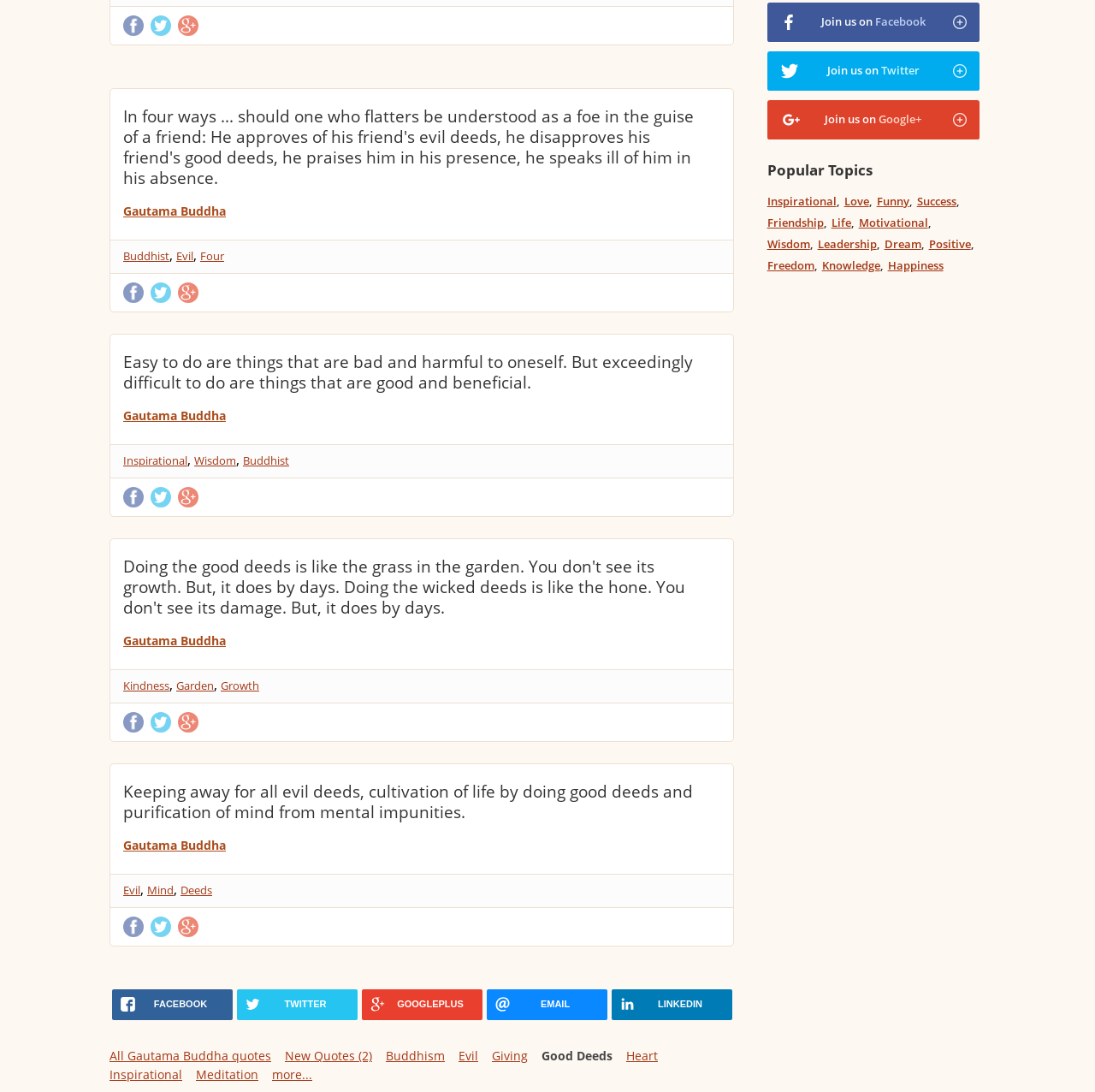Specify the bounding box coordinates of the area to click in order to execute this command: 'Visit the page of all Gautama Buddha quotes'. The coordinates should consist of four float numbers ranging from 0 to 1, and should be formatted as [left, top, right, bottom].

[0.1, 0.959, 0.248, 0.974]